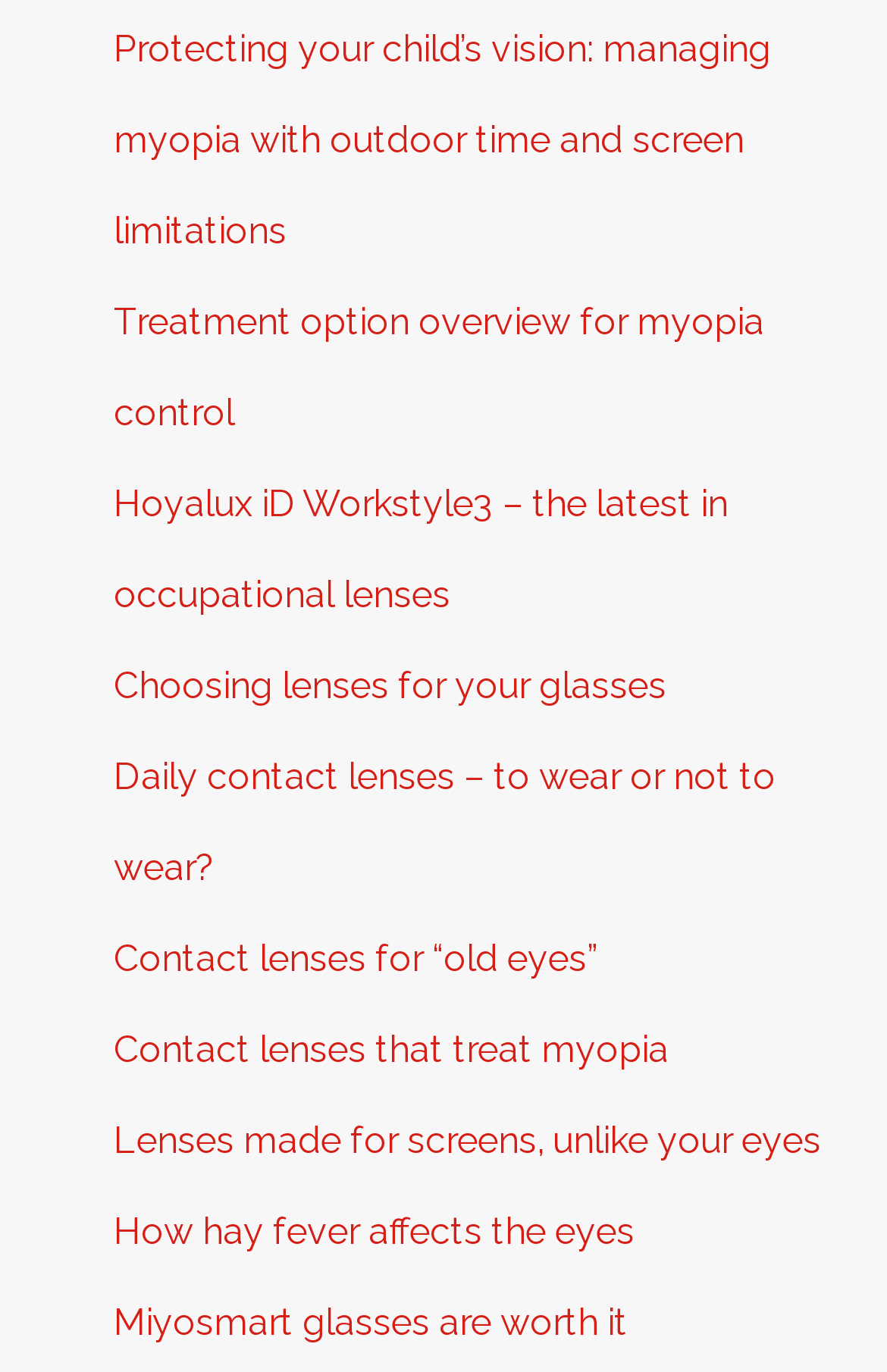Find and specify the bounding box coordinates that correspond to the clickable region for the instruction: "Learn about treatment options for myopia control".

[0.128, 0.202, 0.974, 0.335]